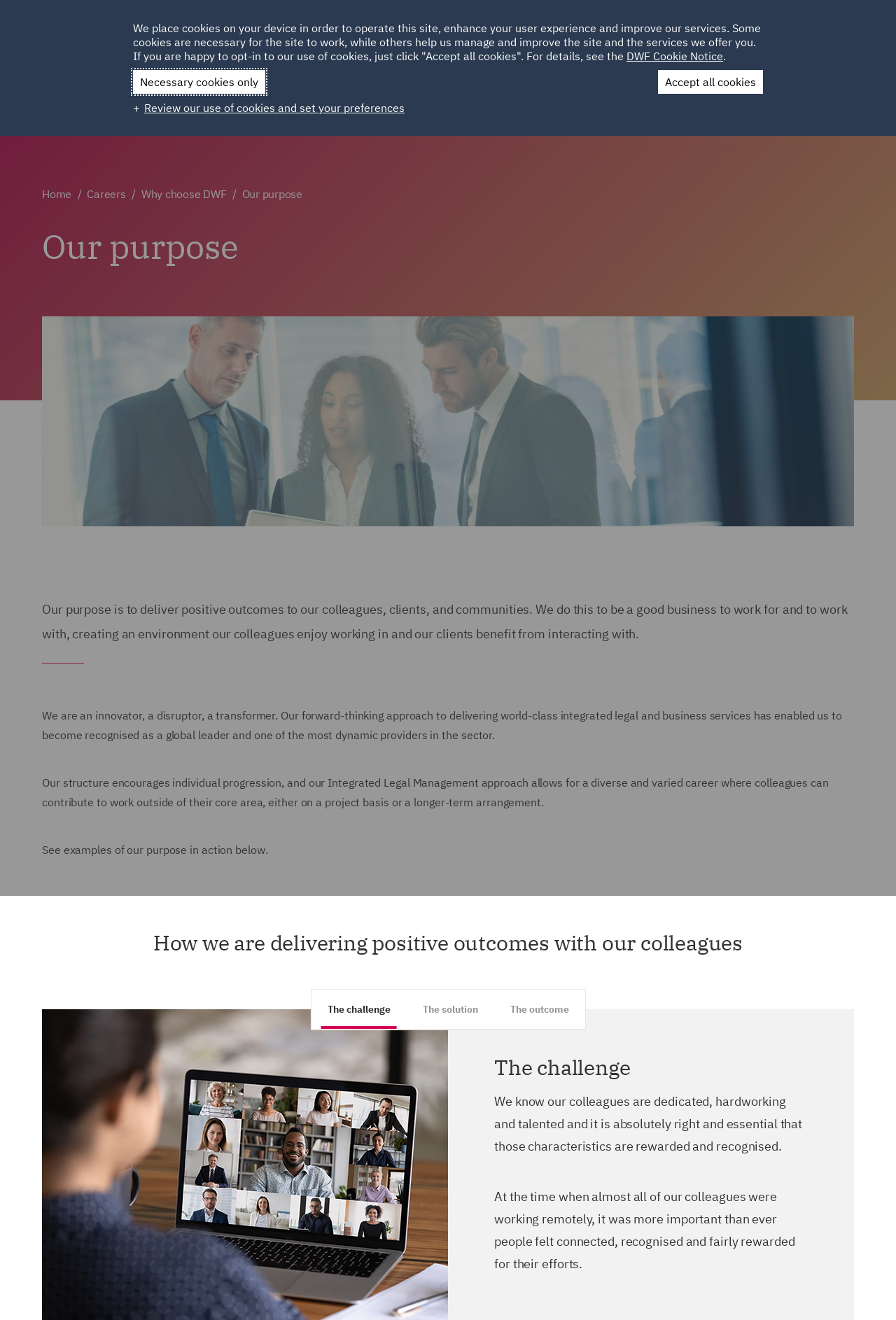Could you specify the bounding box coordinates for the clickable section to complete the following instruction: "Search for something"?

[0.287, 0.061, 0.334, 0.077]